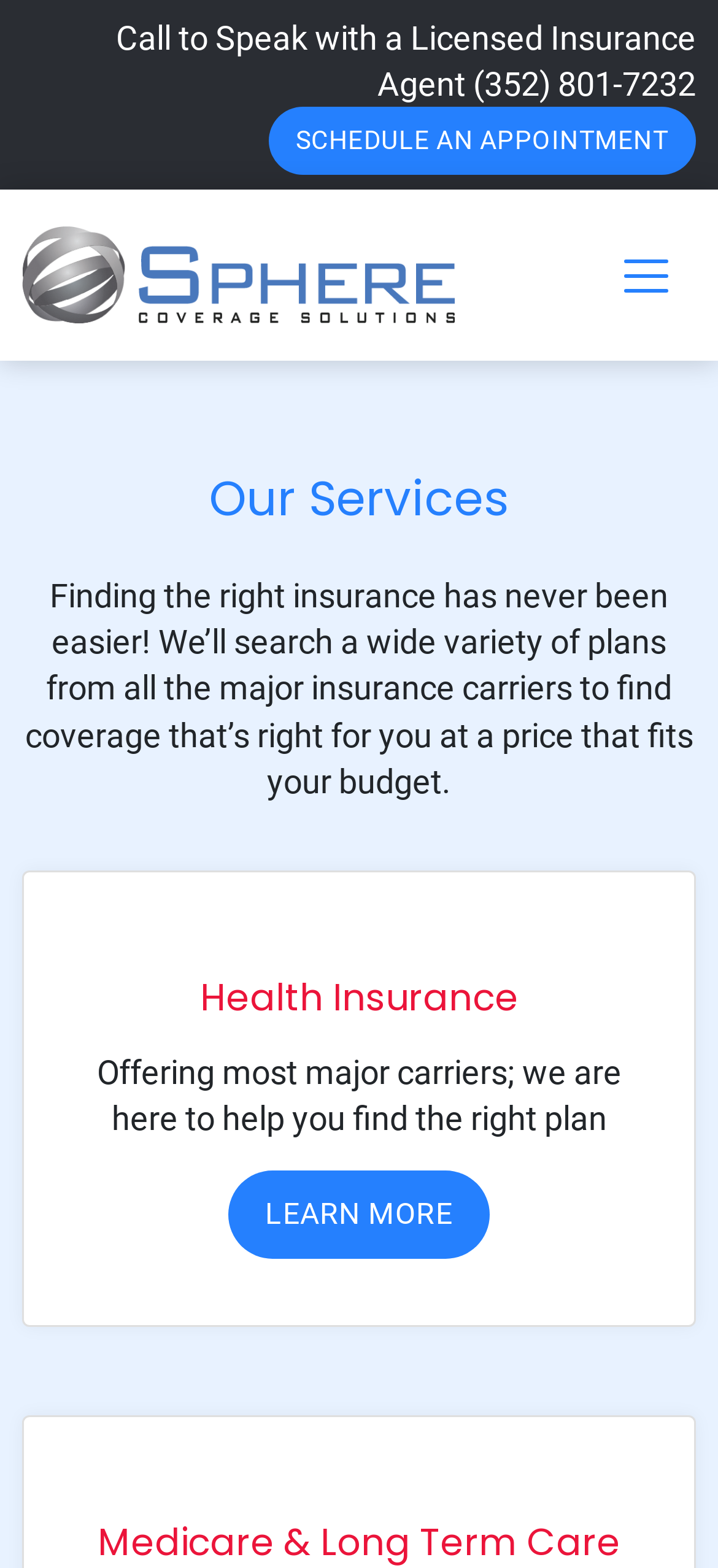What types of insurance are offered?
Using the details from the image, give an elaborate explanation to answer the question.

The webpage has two headings, 'Health Insurance' and 'Medicare & Long Term Care', which suggest that these are the types of insurance offered by Sphere Coverage Solutions.